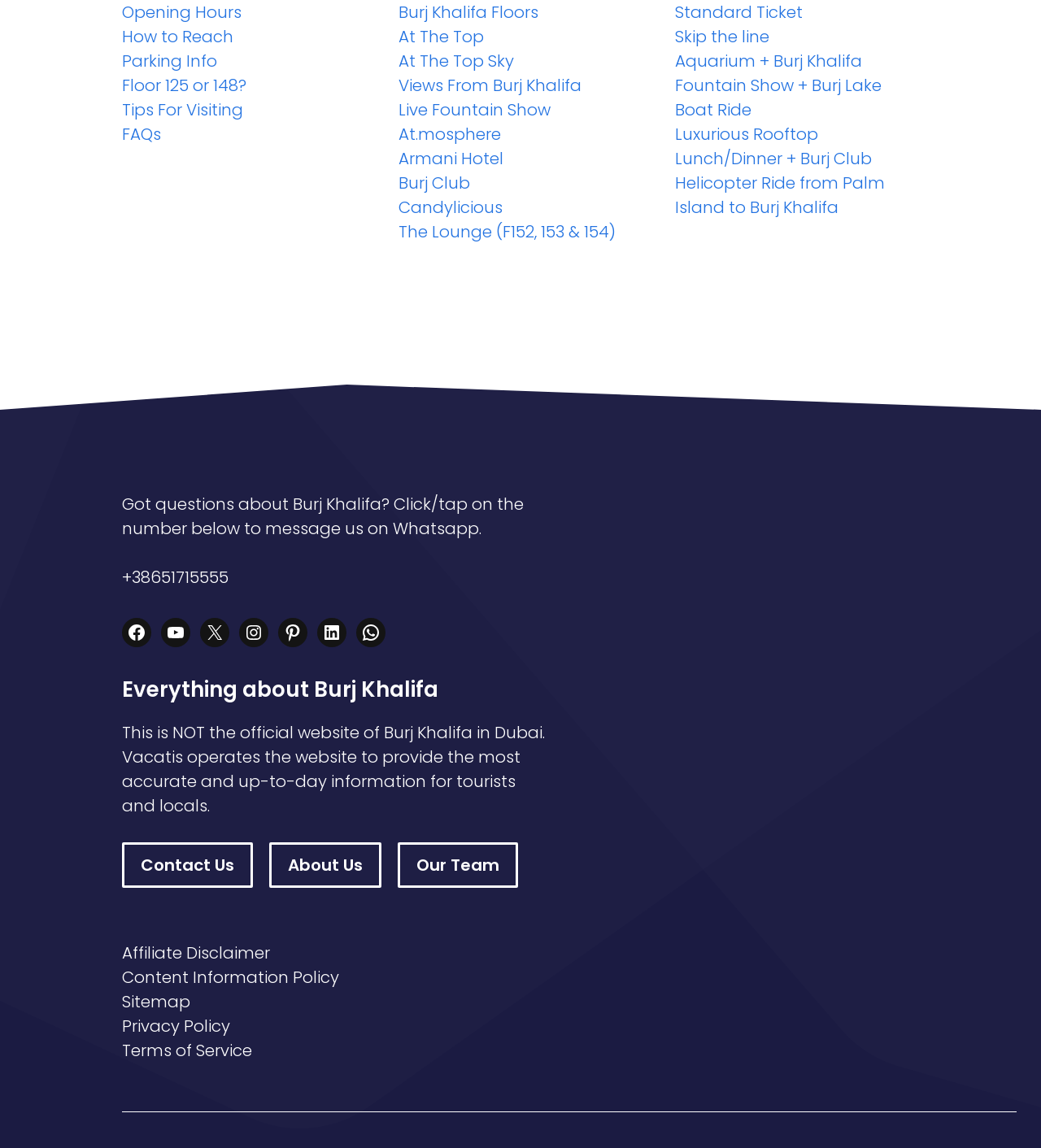What is the purpose of the Whatsapp number provided?
Relying on the image, give a concise answer in one word or a brief phrase.

To message questions